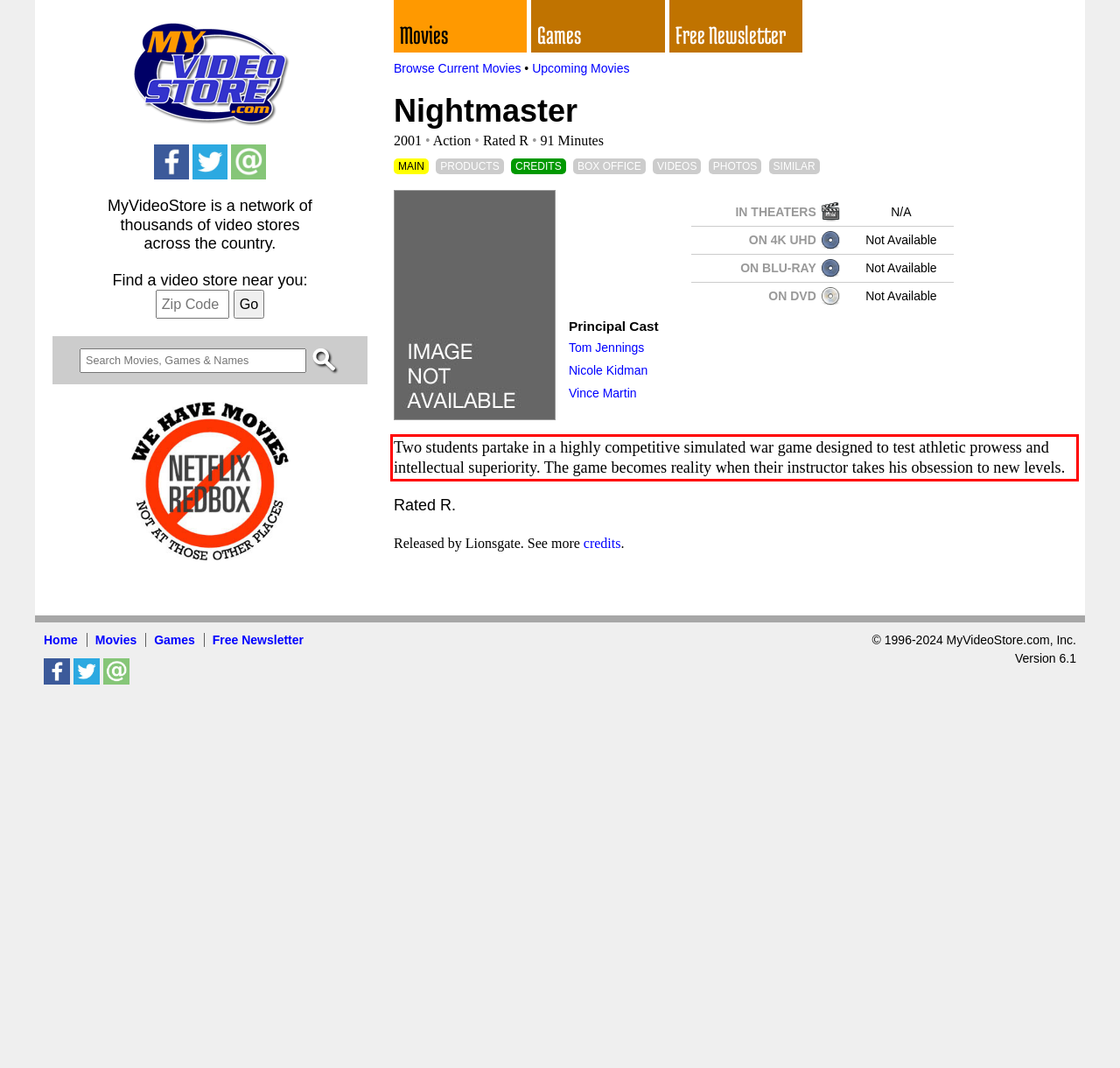Within the screenshot of the webpage, there is a red rectangle. Please recognize and generate the text content inside this red bounding box.

Two students partake in a highly competitive simulated war game designed to test athletic prowess and intellectual superiority. The game becomes reality when their instructor takes his obsession to new levels.